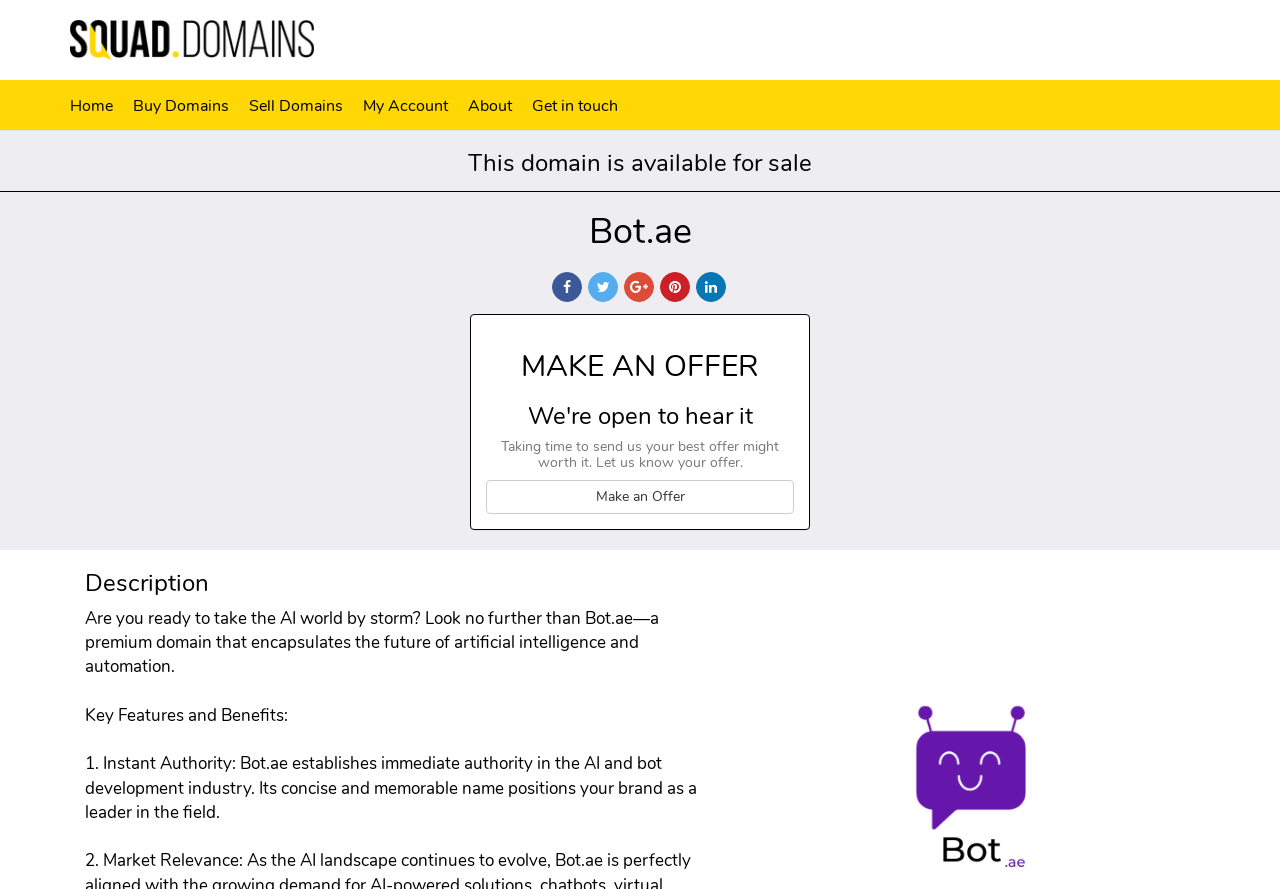Could you locate the bounding box coordinates for the section that should be clicked to accomplish this task: "Add to quote".

None